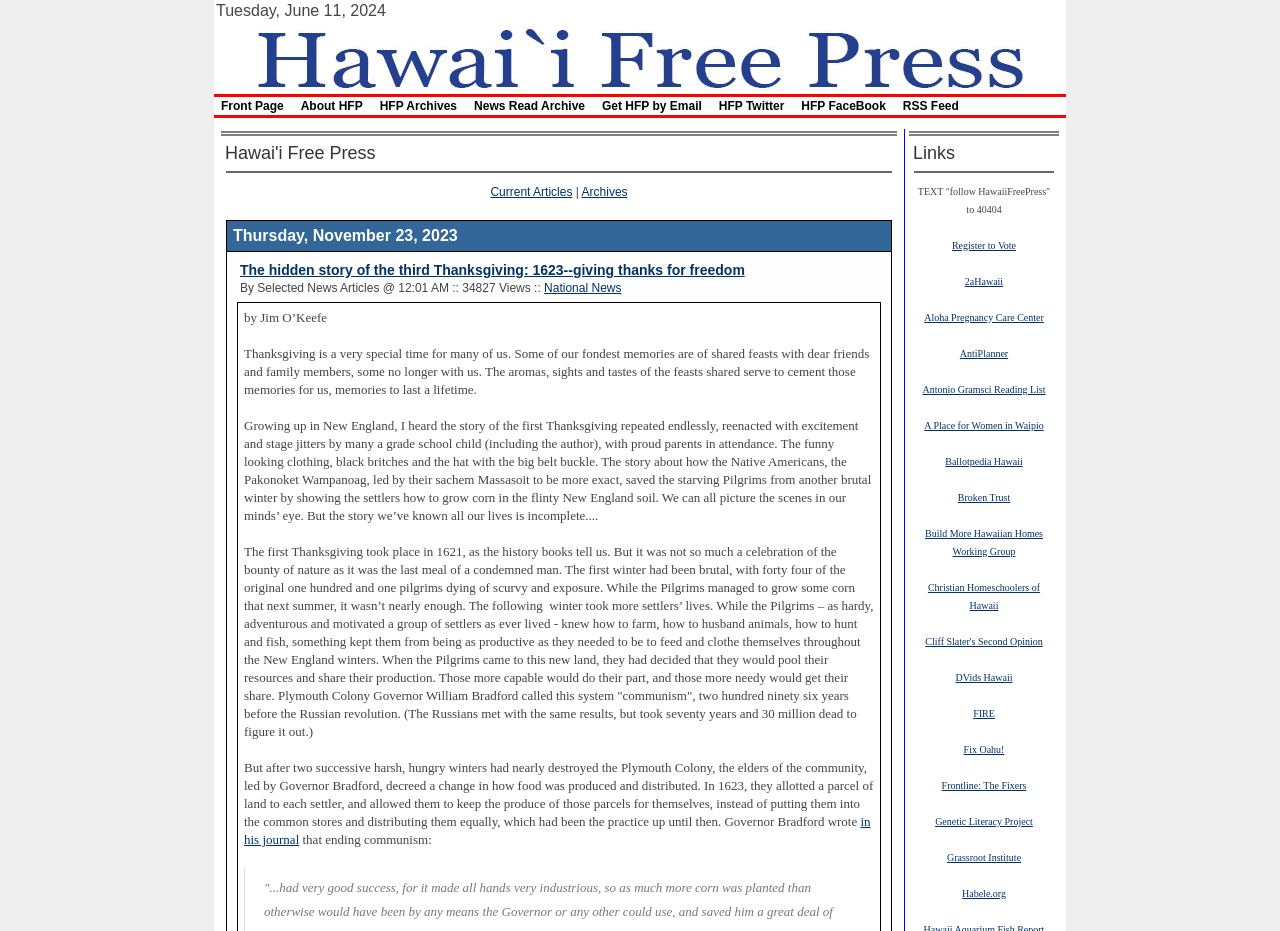Find the bounding box coordinates of the clickable region needed to perform the following instruction: "Check the 'Current Articles' section". The coordinates should be provided as four float numbers between 0 and 1, i.e., [left, top, right, bottom].

[0.383, 0.199, 0.447, 0.214]